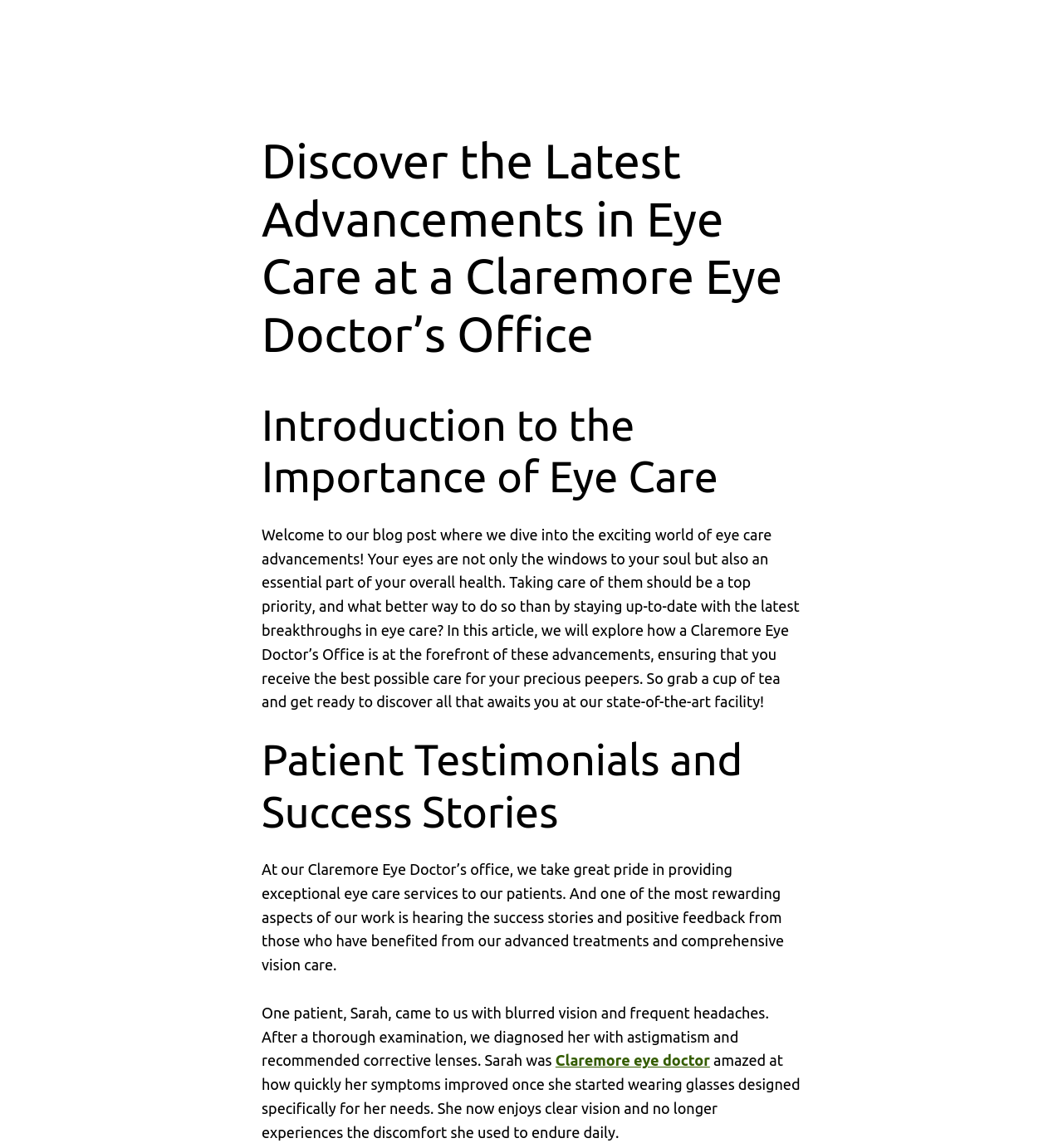What was the outcome of Sarah's treatment?
Provide a one-word or short-phrase answer based on the image.

Improved vision